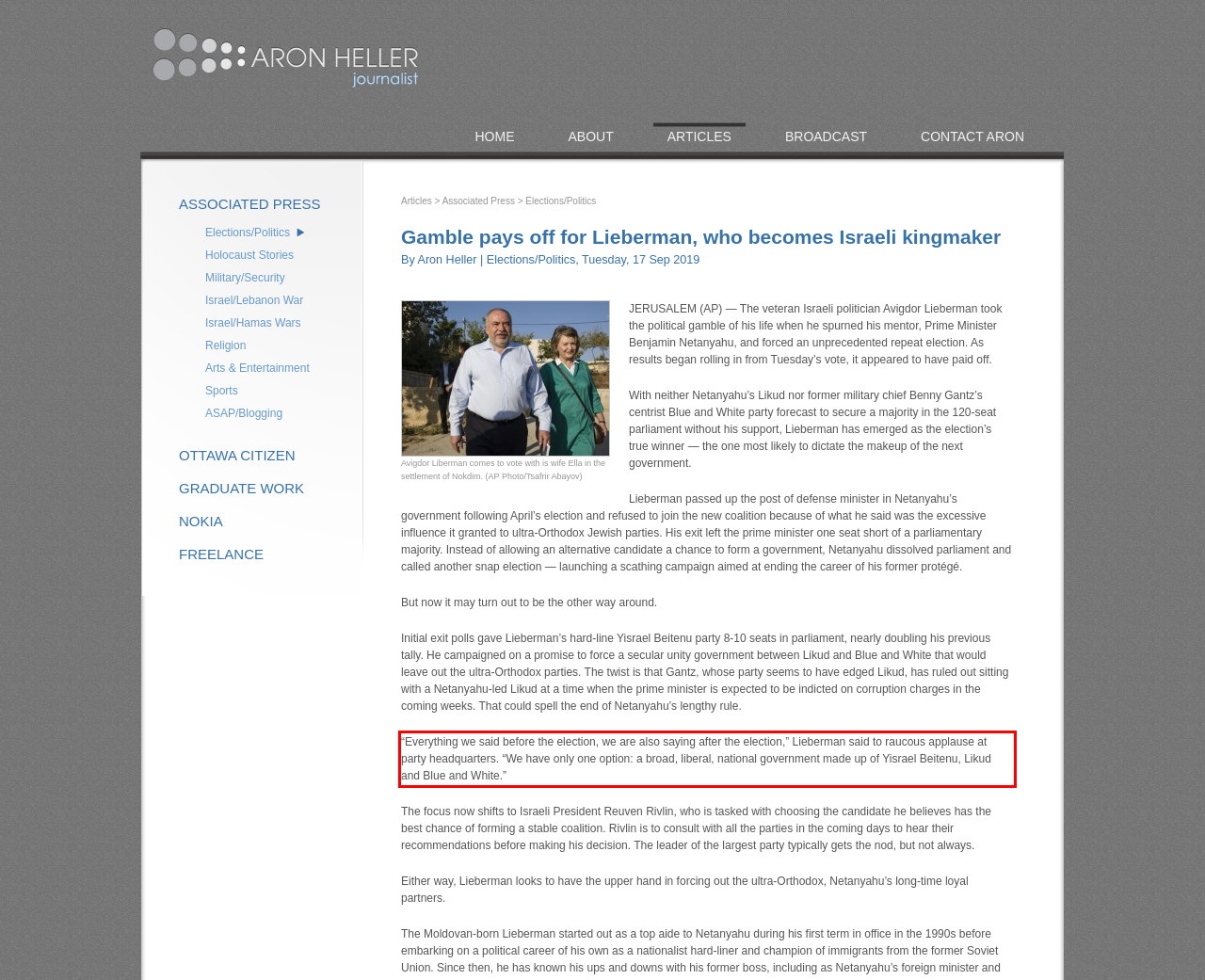Observe the screenshot of the webpage that includes a red rectangle bounding box. Conduct OCR on the content inside this red bounding box and generate the text.

“Everything we said before the election, we are also saying after the election,” Lieberman said to raucous applause at party headquarters. “We have only one option: a broad, liberal, national government made up of Yisrael Beitenu, Likud and Blue and White.”